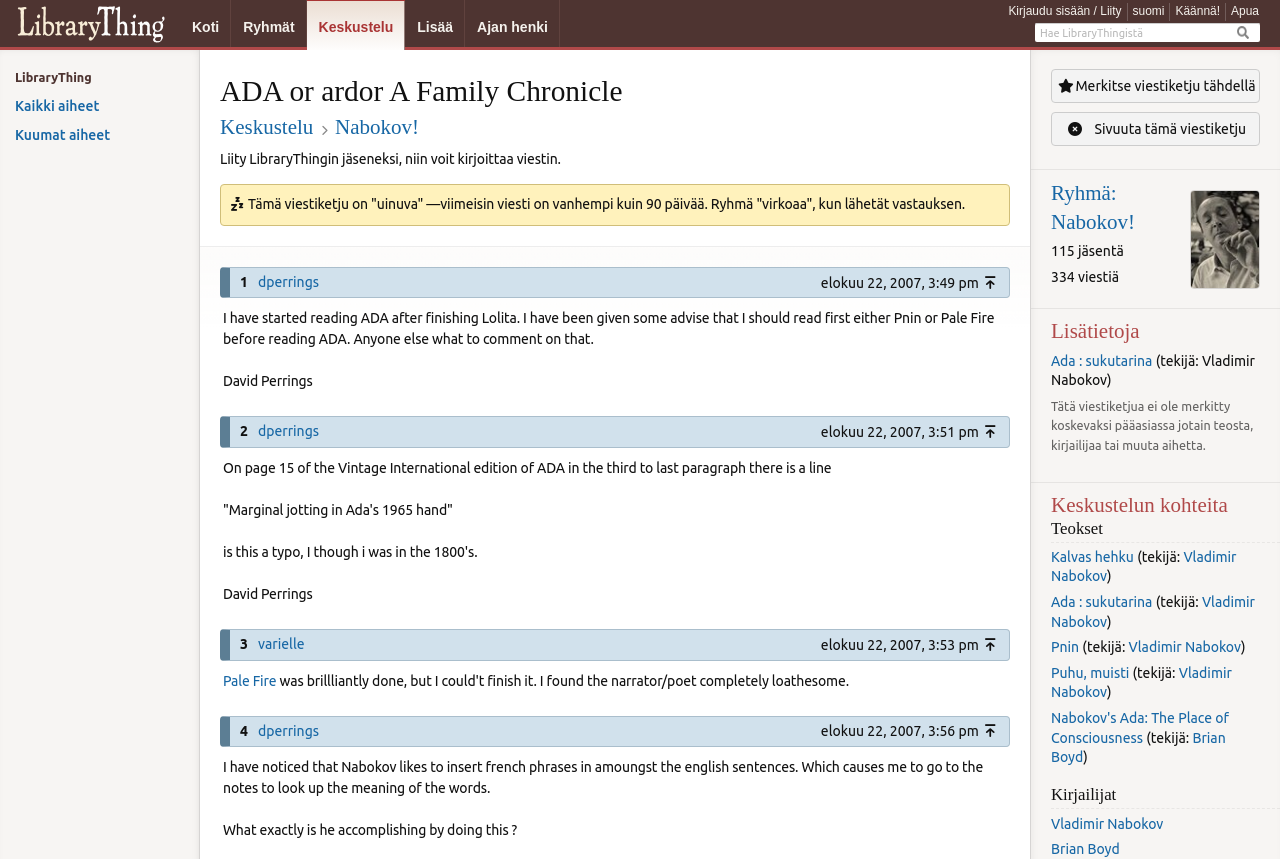Determine the bounding box coordinates for the area that should be clicked to carry out the following instruction: "View information about the book 'Ada : sukutarina'".

[0.821, 0.411, 0.9, 0.429]